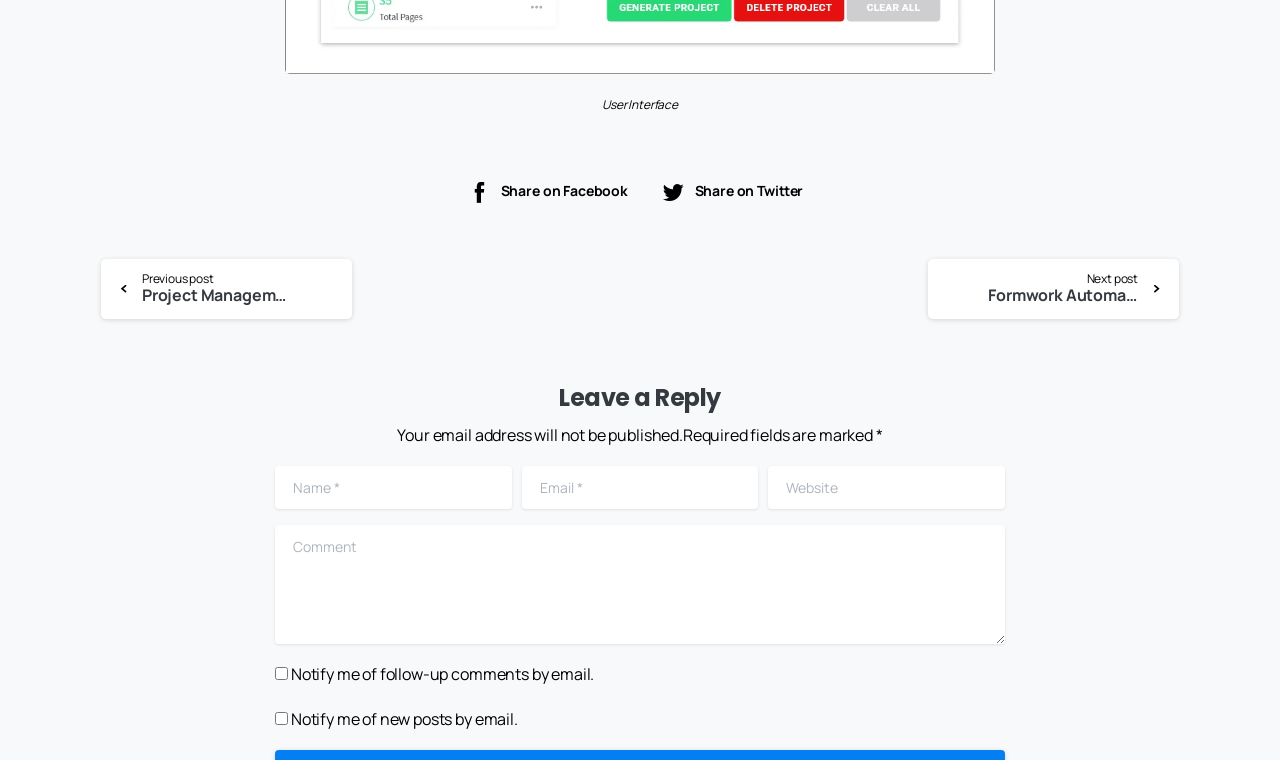Respond with a single word or short phrase to the following question: 
How many checkboxes are there on the webpage?

2